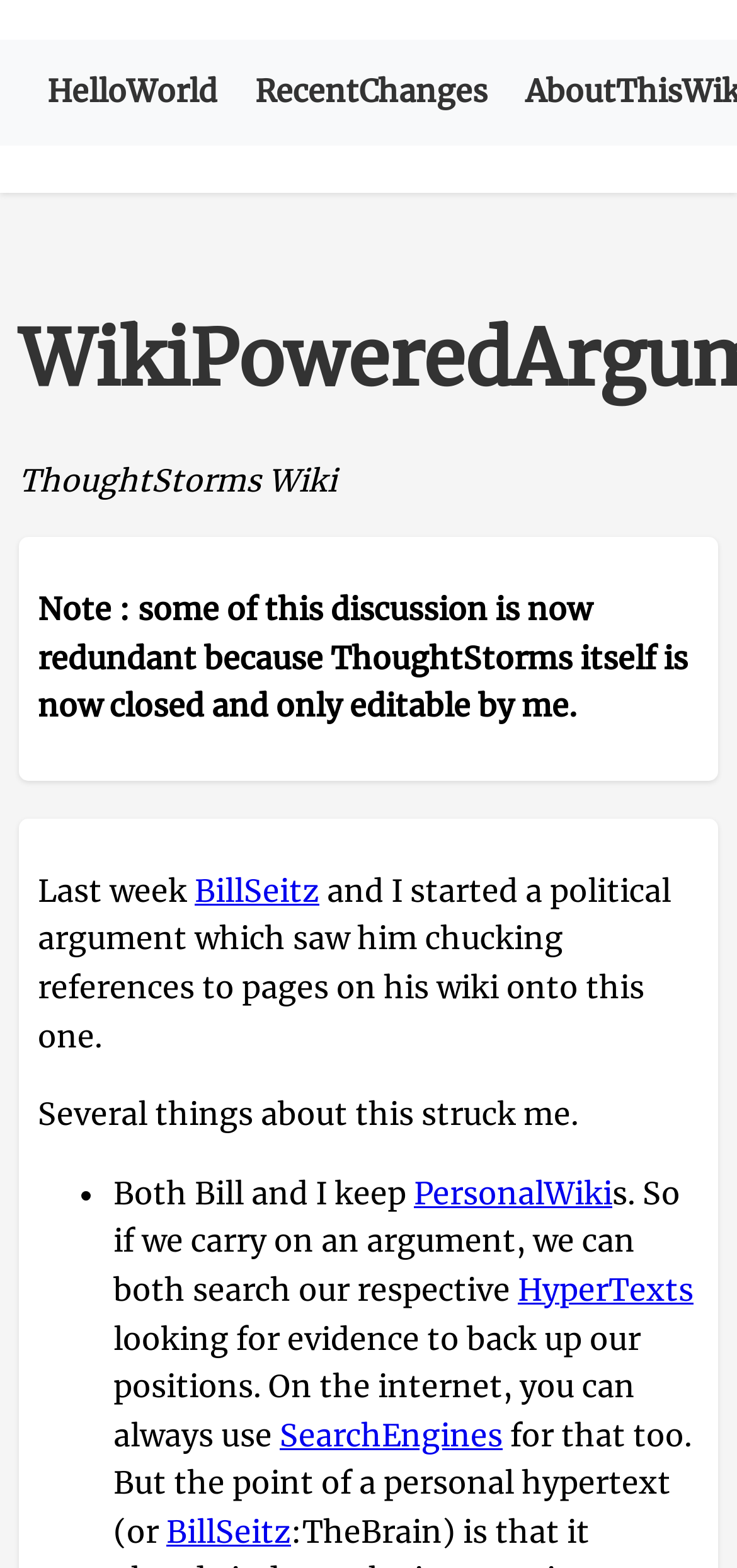Please reply to the following question using a single word or phrase: 
What is the topic of discussion on this webpage?

WikiPoweredArgument